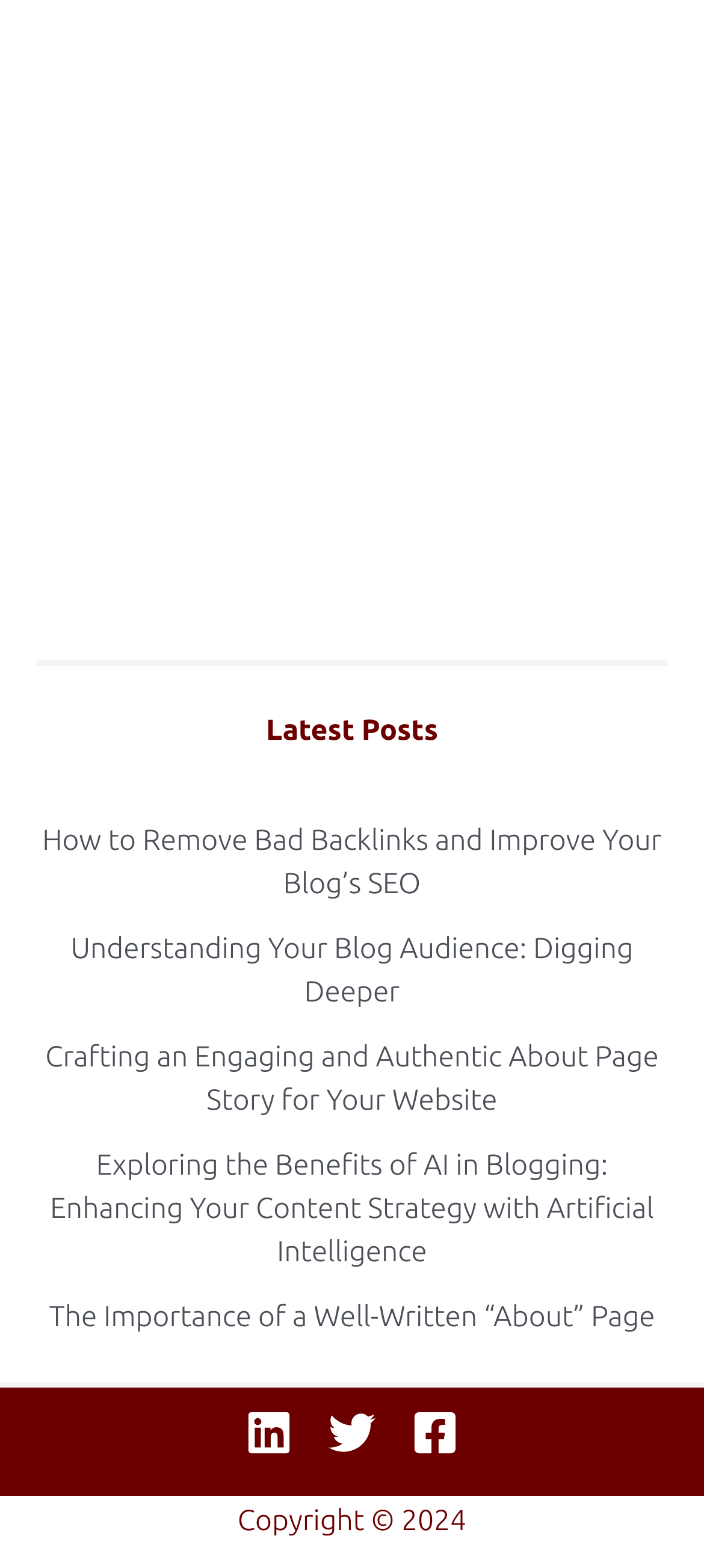What is the section title above the article list?
Identify the answer in the screenshot and reply with a single word or phrase.

Latest Posts